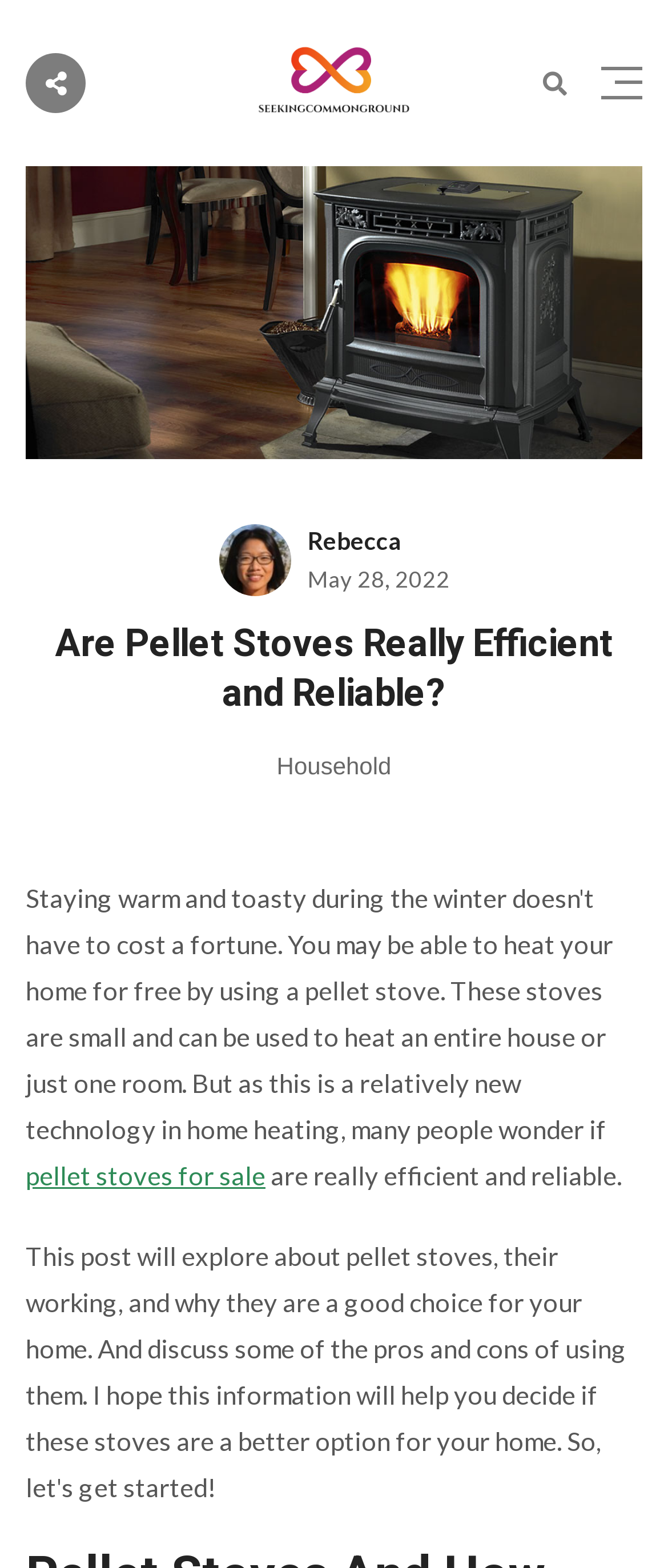Summarize the contents and layout of the webpage in detail.

The webpage is about pellet stoves, specifically discussing their efficiency and reliability. At the top left of the page, there is a logo of "Seekingcommonground" with a link to the website. Below the logo, there is a large figure that takes up most of the width of the page, containing an image with the title "Are Pellet Stoves Really Efficient and Reliable?".

To the right of the figure, there is an image of a person, Rebecca, with a link to her profile. Below the image, there is a text indicating the date "May 28, 2022". 

The main heading "Are Pellet Stoves Really Efficient and Reliable?" is located below the figure, spanning the width of the page. Under the heading, there is a link to "Household" on the left side of the page. 

Further down, on the left side of the page, there is a link to "pellet stoves for sale". Next to this link, there is a paragraph of text that continues the discussion on the efficiency and reliability of pellet stoves. 

At the bottom right of the page, there is a small icon with a link, represented by a Unicode character.